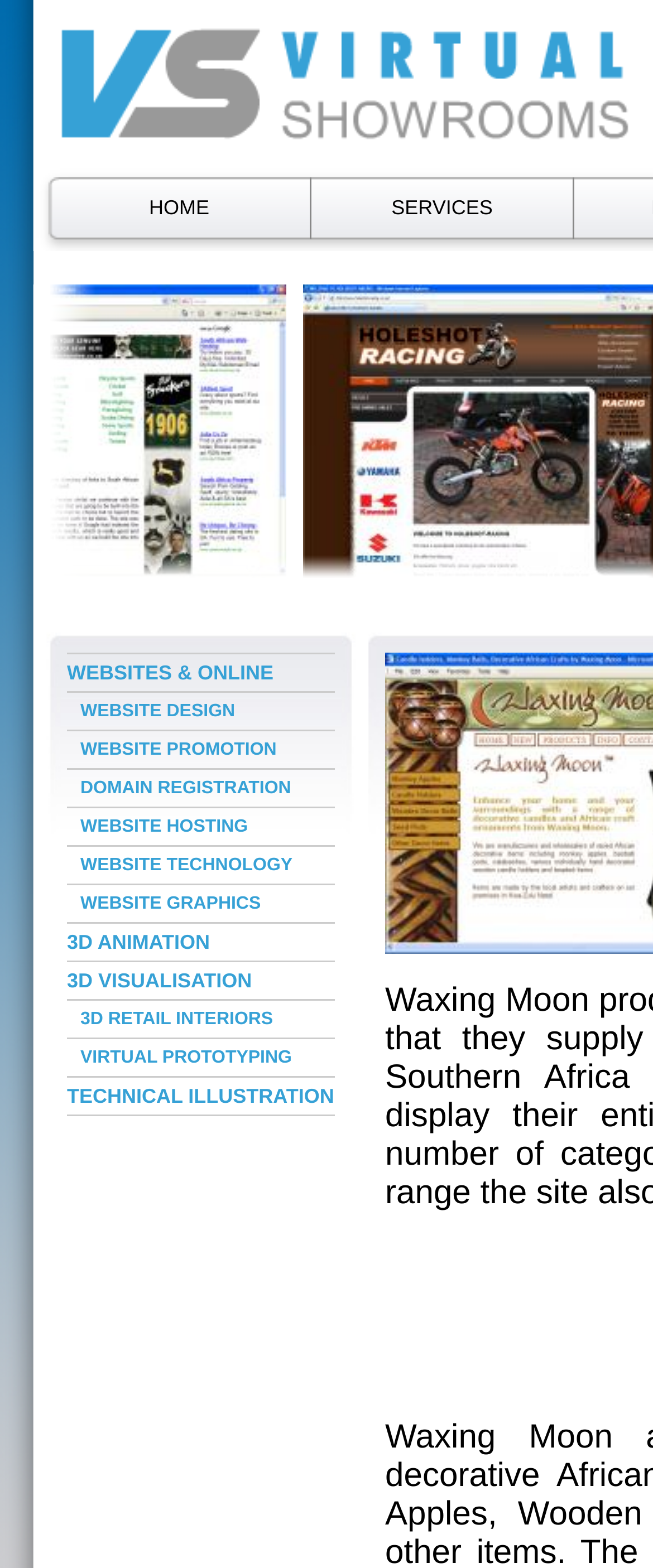Give an in-depth explanation of the webpage layout and content.

The webpage is a database-driven website showcasing African arts and crafts, specifically candle holders, monkey apple products, and beadwork from Waxing Moon South Africa. 

At the top, there are two prominent links, "HOME" and "SERVICES", positioned side by side, with "HOME" on the left and "SERVICES" on the right. 

Below these links, there are two images, one on the left and the other on the right, taking up a significant portion of the screen. 

On the left side of the page, there is a column of links, starting from "WEBSITES & ONLINE" and followed by "WEBSITE DESIGN", "WEBSITE PROMOTION", "DOMAIN REGISTRATION", "WEBSITE HOSTING", "WEBSITE TECHNOLOGY", "WEBSITE GRAPHICS", "3D ANIMATION", "3D VISUALISATION", "3D RETAIL INTERIORS", "VIRTUAL PROTOTYPING", and "TECHNICAL ILLUSTRATION". These links are stacked vertically, with each link positioned directly below the previous one.

At the bottom of the page, there is a small, non-descriptive text element containing a single whitespace character.